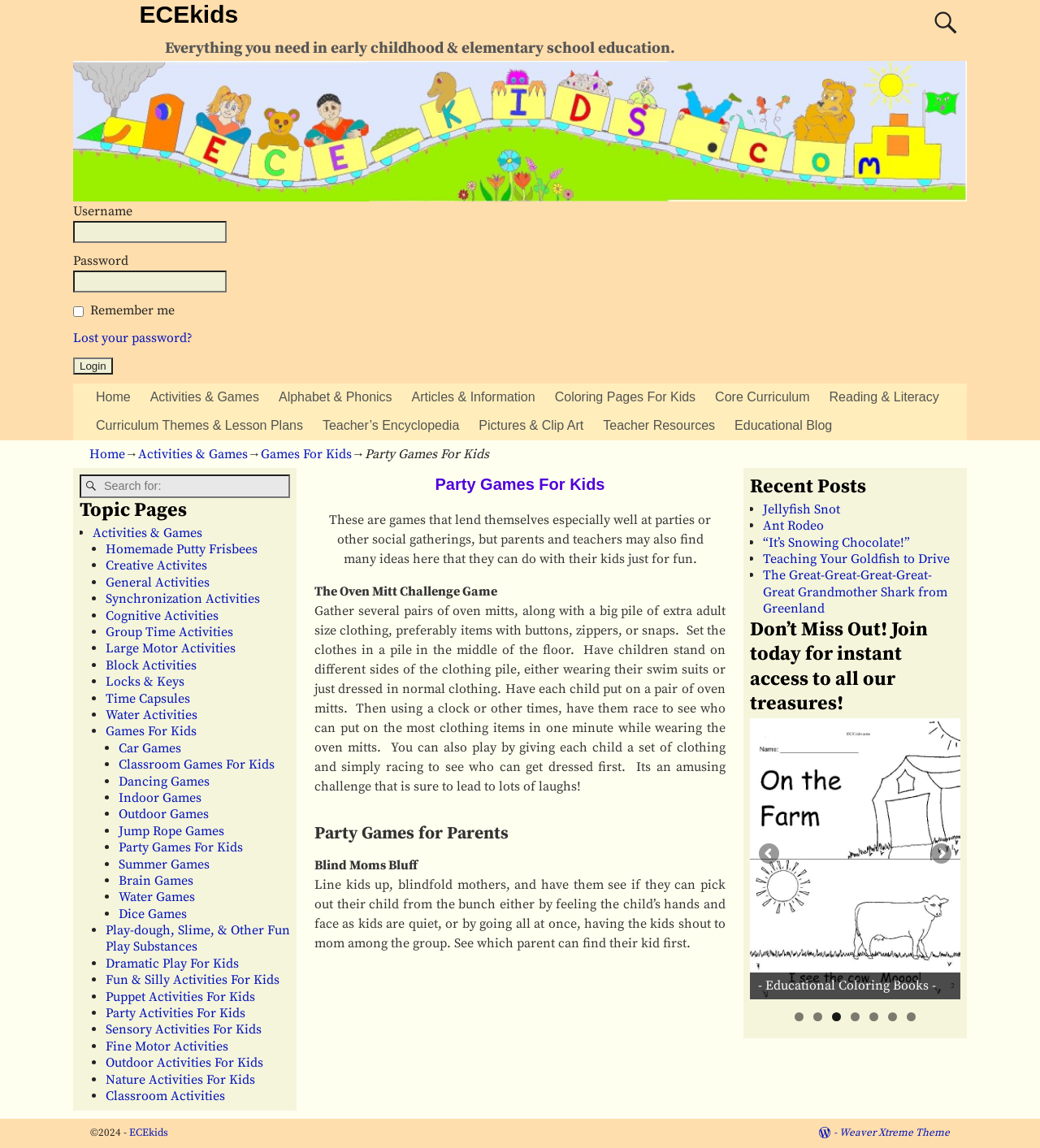Determine the bounding box coordinates of the clickable element to complete this instruction: "Go to Activities & Games". Provide the coordinates in the format of four float numbers between 0 and 1, [left, top, right, bottom].

[0.135, 0.334, 0.259, 0.359]